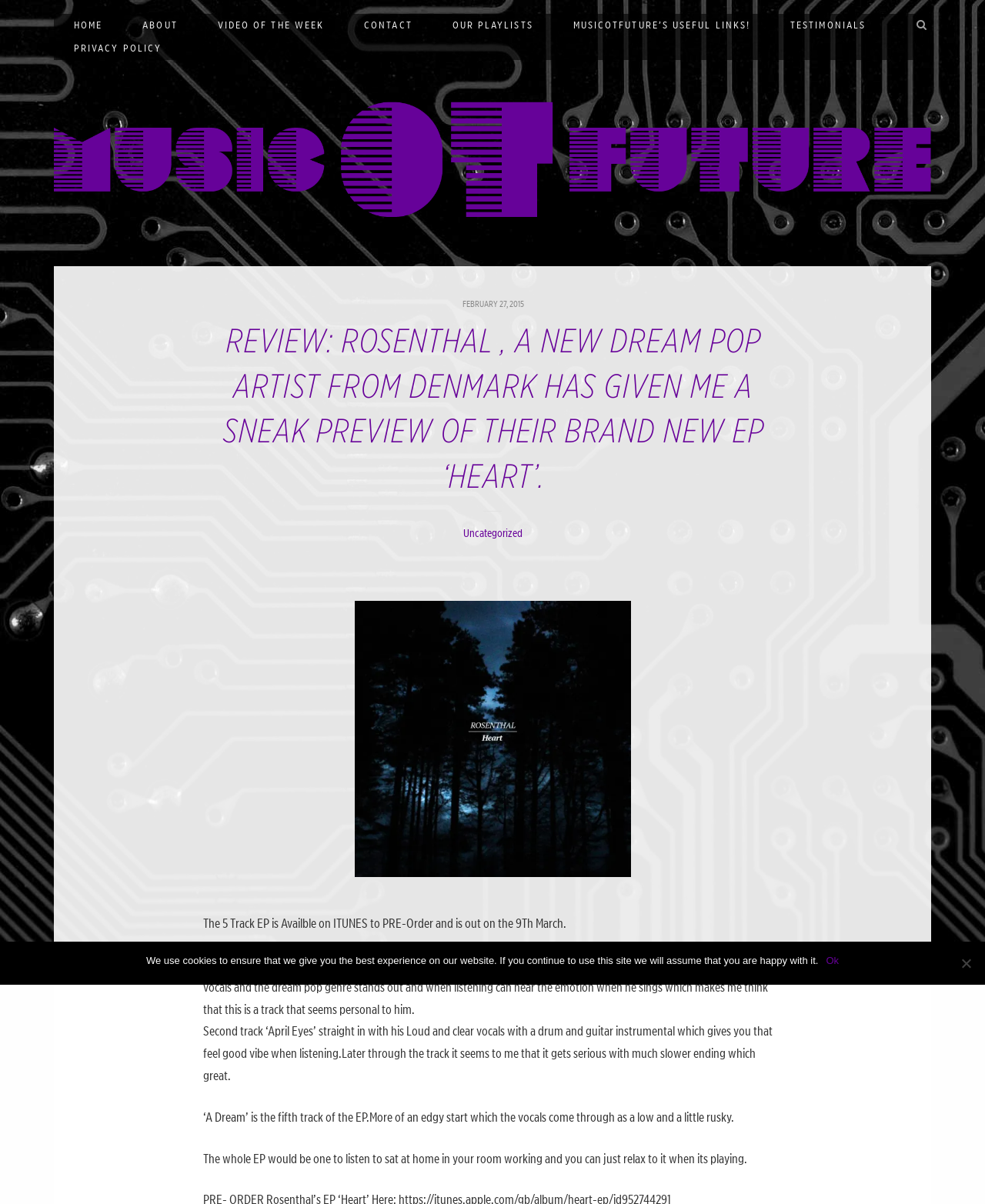Locate the bounding box coordinates of the area to click to fulfill this instruction: "Explore StrasGlobal retail management services". The bounding box should be presented as four float numbers between 0 and 1, in the order [left, top, right, bottom].

None